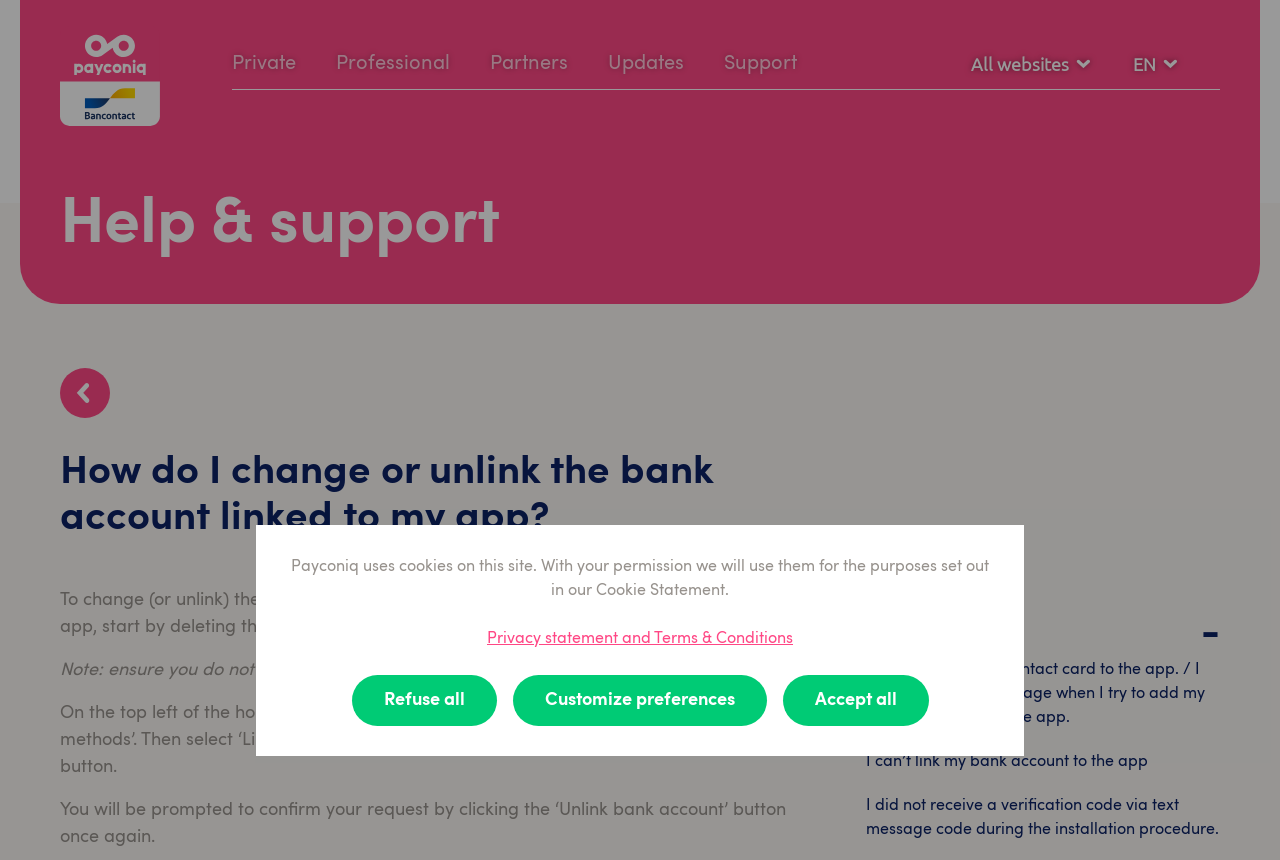What is the purpose of the Payconiq by Bancontact app?
Please look at the screenshot and answer in one word or a short phrase.

To manage bank accounts